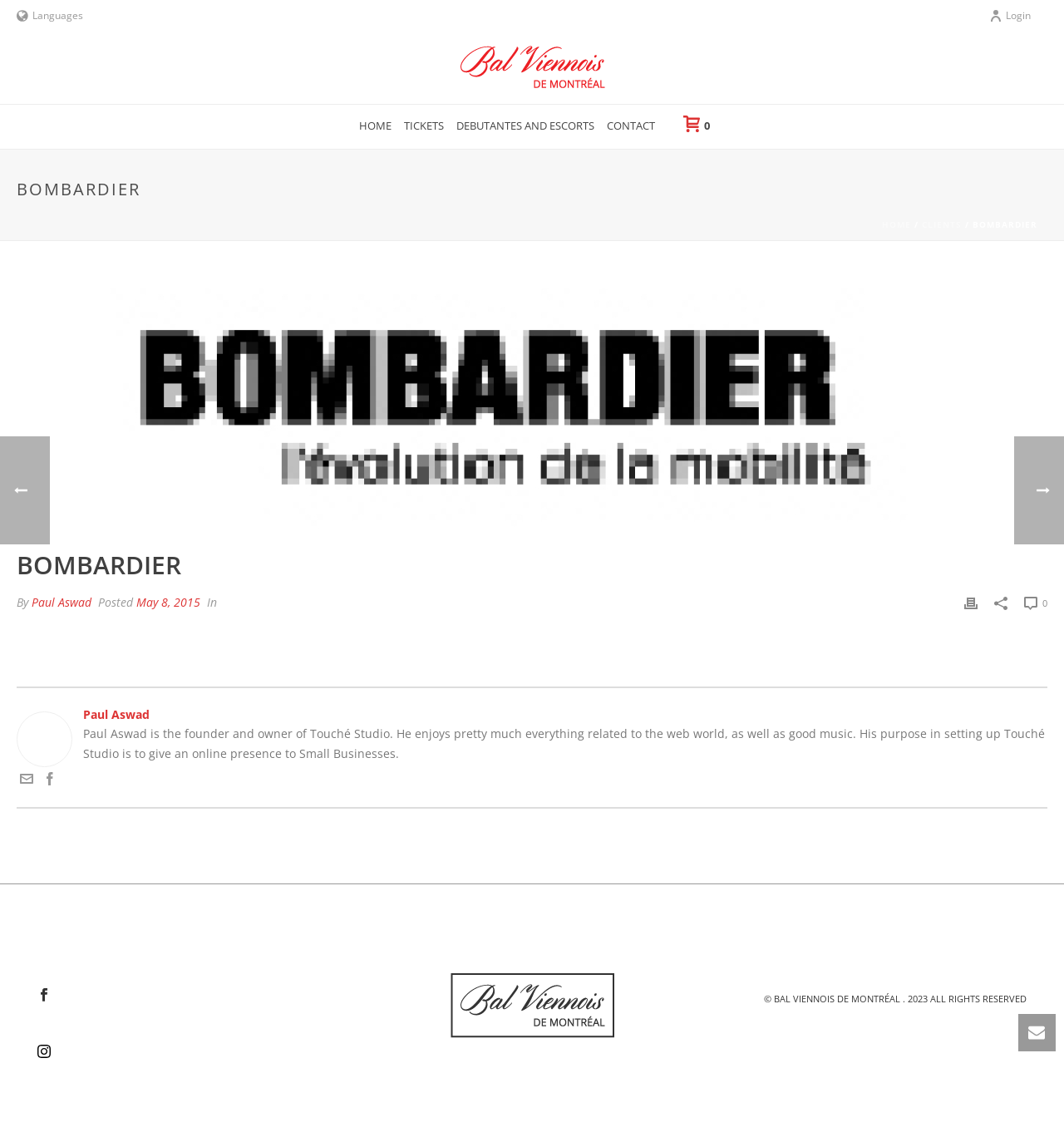Find the bounding box coordinates of the element to click in order to complete the given instruction: "Log in to the website."

[0.93, 0.007, 0.969, 0.02]